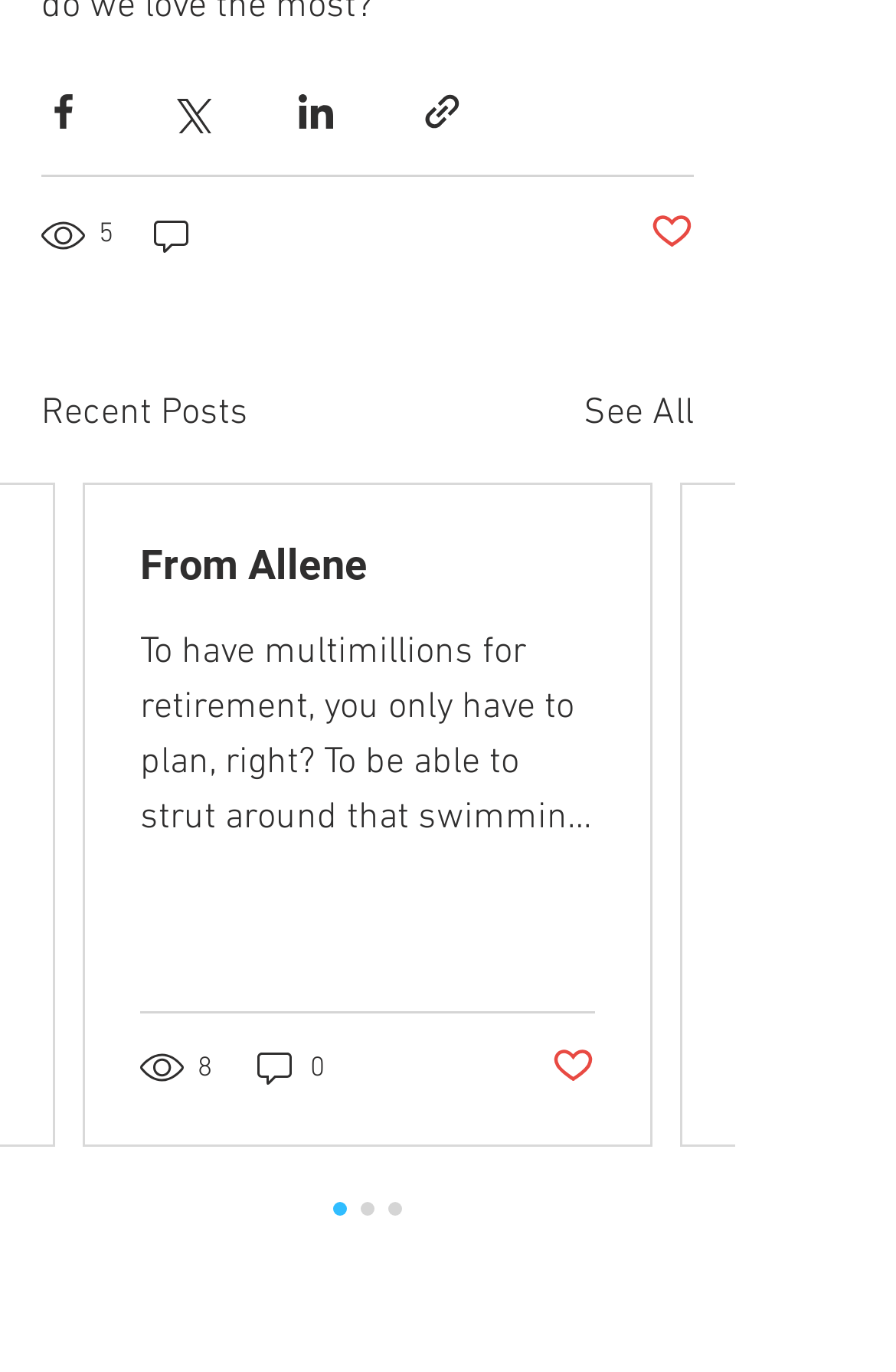Given the element description "aria-label="Share via Twitter"", identify the bounding box of the corresponding UI element.

[0.187, 0.066, 0.236, 0.097]